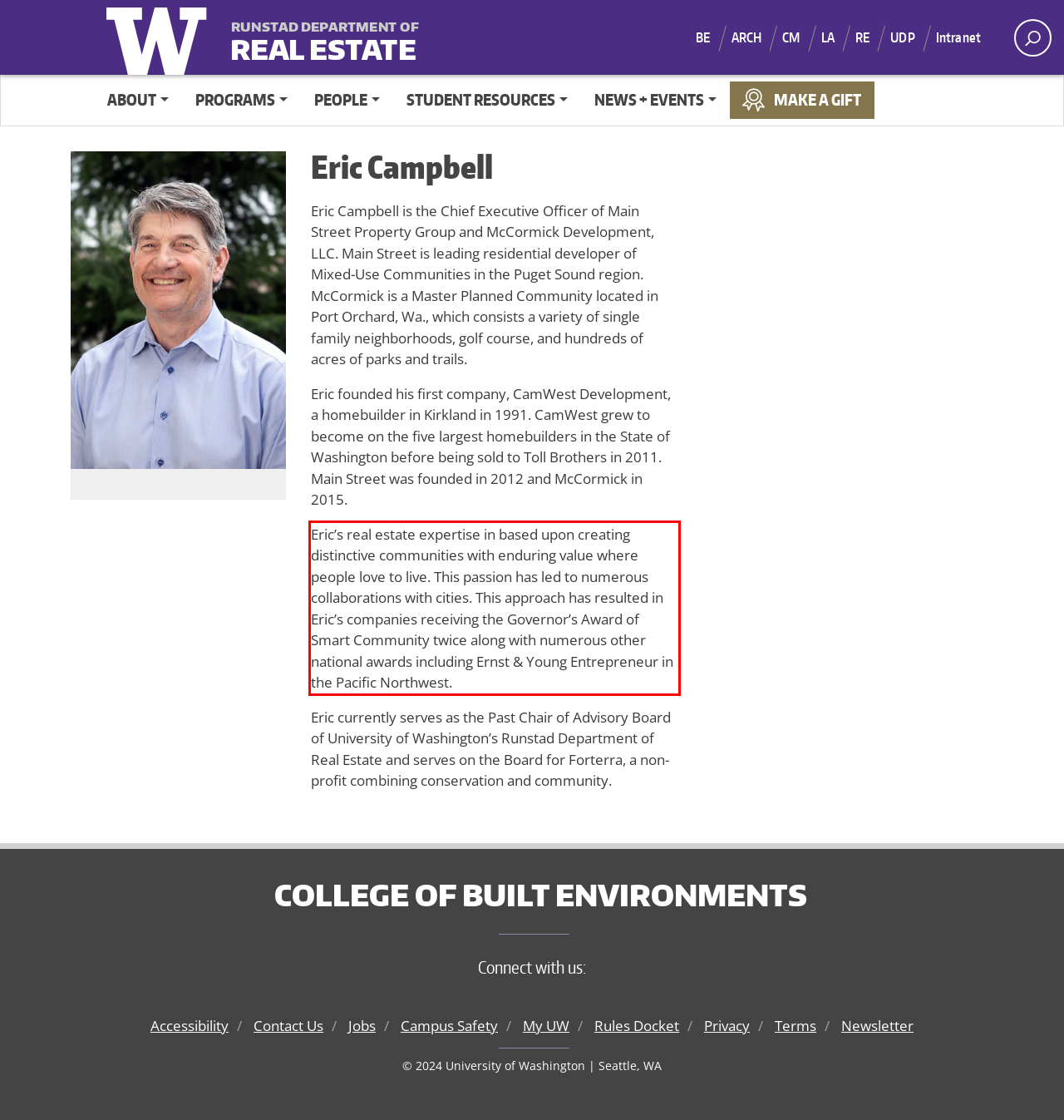Please extract the text content from the UI element enclosed by the red rectangle in the screenshot.

Eric’s real estate expertise in based upon creating distinctive communities with enduring value where people love to live. This passion has led to numerous collaborations with cities. This approach has resulted in Eric’s companies receiving the Governor’s Award of Smart Community twice along with numerous other national awards including Ernst & Young Entrepreneur in the Pacific Northwest.